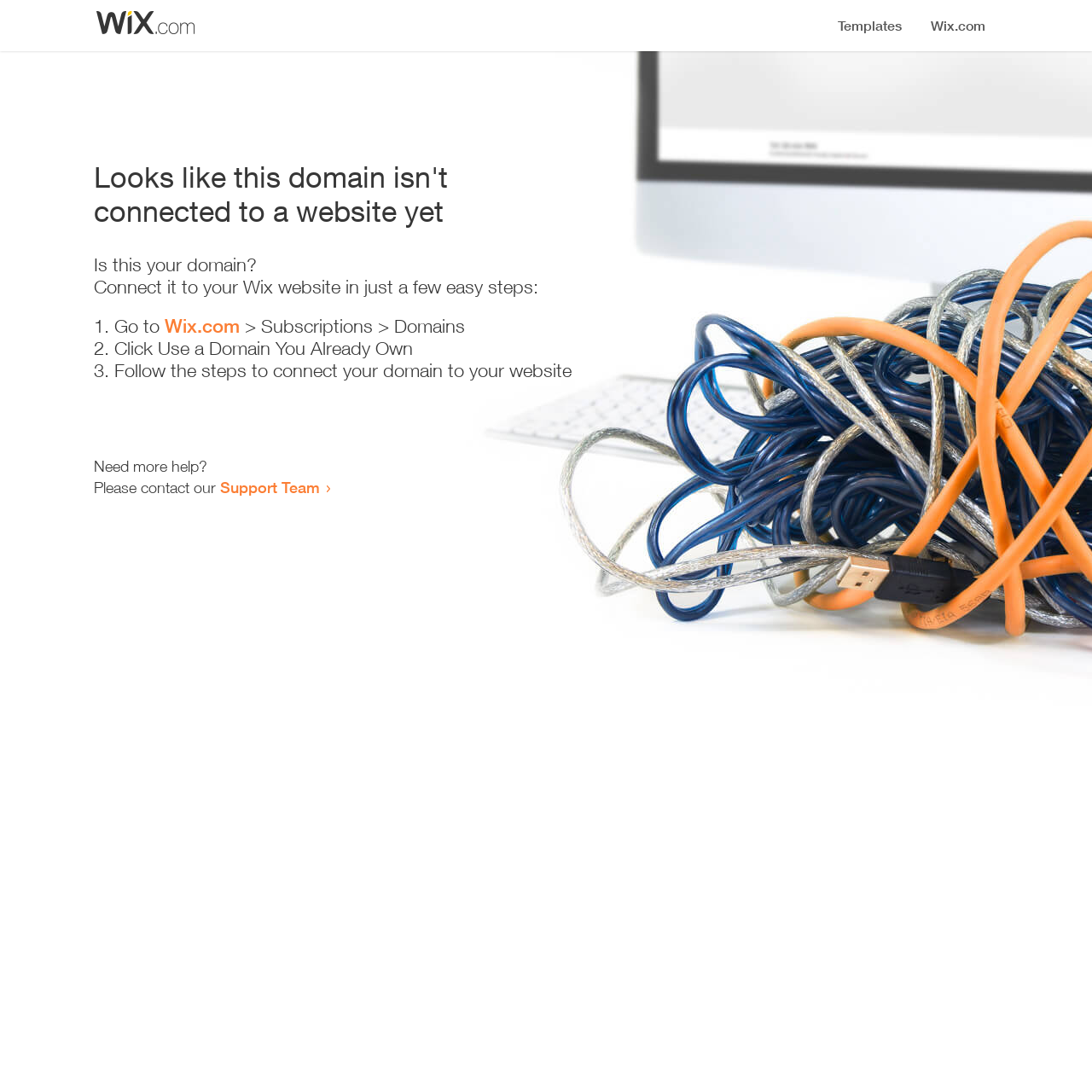Identify the bounding box for the described UI element. Provide the coordinates in (top-left x, top-left y, bottom-right x, bottom-right y) format with values ranging from 0 to 1: Wix.com

[0.151, 0.288, 0.22, 0.309]